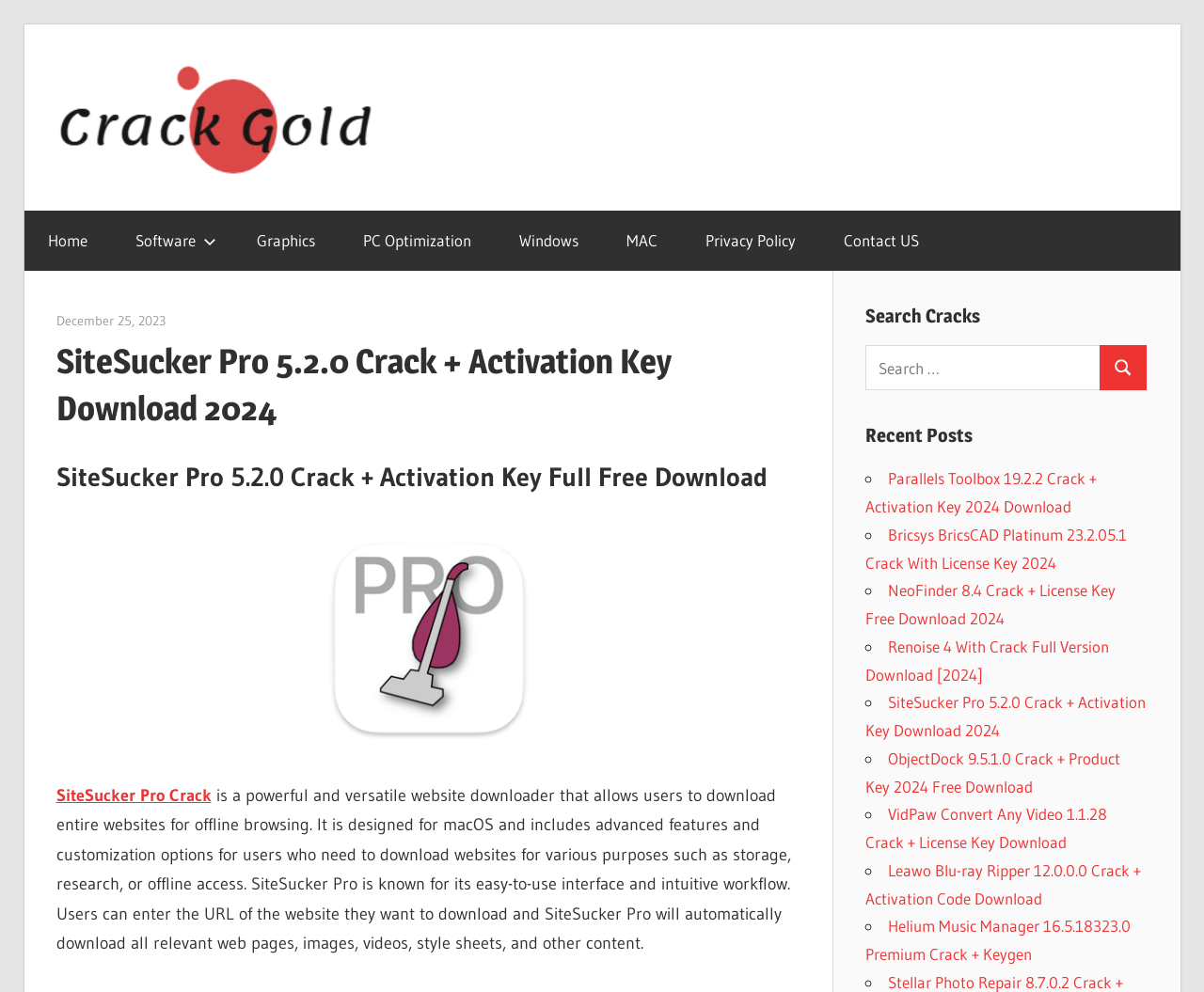Create a detailed summary of the webpage's content and design.

This webpage is about SiteSucker Pro, a website downloader application. At the top, there is a logo and a navigation menu with links to different sections, including Home, Graphics, PC Optimization, Windows, MAC, Privacy Policy, and Contact US. Below the navigation menu, there is a header section with a title "SiteSucker Pro 5.2.0 Crack + Activation Key Download 2024" and a subheading "SiteSucker Pro 5.2.0 Crack + Activation Key Full Free Download".

On the left side, there is a section with a heading "Search Cracks" and a search box where users can input keywords to search for cracks. Below the search box, there is a list of recent posts with links to different software cracks, including Parallels Toolbox, Bricsys BricsCAD Platinum, NeoFinder, Renoise, SiteSucker Pro, ObjectDock, VidPaw Convert Any Video, Leawo Blu-ray Ripper, and Helium Music Manager.

On the right side, there is a section with a heading "Download Full Version Crack Patch Pc Softwares With Latest Keygen Serial Keys License Keygen" and a paragraph describing SiteSucker Pro as a powerful and versatile website downloader that allows users to download entire websites for offline browsing. Below the paragraph, there is an image of SiteSucker Pro Crack and a link to download it.

Overall, the webpage is focused on providing information and resources for downloading website crackers and software, with a specific focus on SiteSucker Pro.